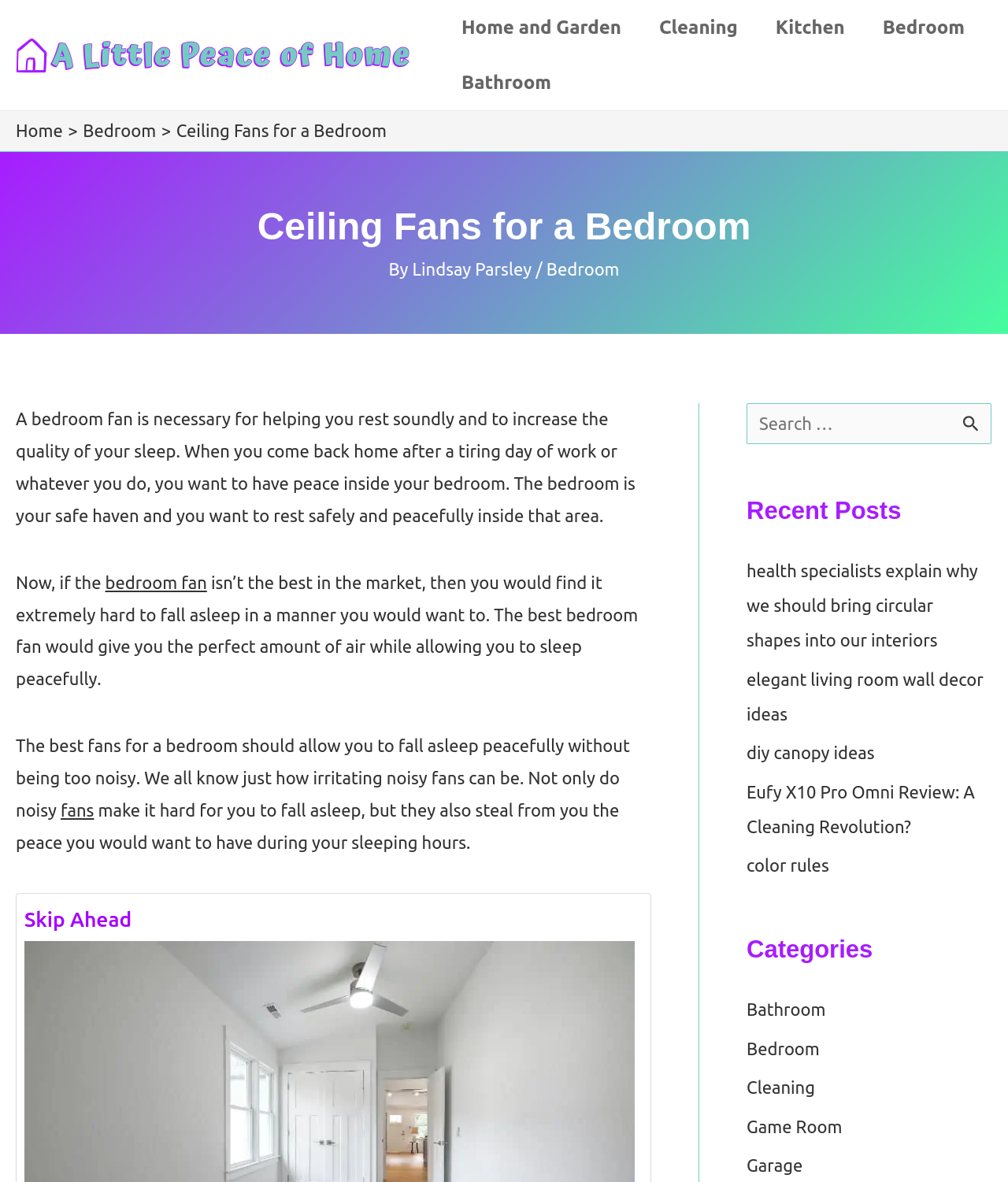Summarize the webpage with intricate details.

This webpage is about ceiling fans for a bedroom, with a focus on finding the best one for a peaceful sleep. At the top left corner, there is a logo of "a little peace of home" with a link to the homepage. Next to it, there is a navigation menu with links to different categories such as "Home and Garden", "Cleaning", "Kitchen", "Bedroom", and "Bathroom".

Below the navigation menu, there is a breadcrumbs section with links to "Home" and "Bedroom", followed by a heading that reads "Ceiling Fans for a Bedroom". The author of the article, Lindsay Parsley, is mentioned below the heading.

The main content of the webpage starts with a paragraph explaining the importance of a good ceiling fan in a bedroom for a peaceful sleep. The text is divided into several sections, with links to related topics such as "bedroom fan" and "fans". The article discusses the features of a good bedroom fan, including being quiet and providing the right amount of air.

On the right side of the webpage, there is a search bar with a button to submit the search query. Below the search bar, there is a section titled "Recent Posts" with links to several articles, including "health specialists explain why we should bring circular shapes into our interiors" and "Eufy X10 Pro Omni Review: A Cleaning Revolution?". Further down, there is a section titled "Categories" with links to different categories such as "Bathroom", "Bedroom", "Cleaning", and "Game Room".

Overall, the webpage is well-organized and easy to navigate, with a clear focus on providing information about ceiling fans for a bedroom.